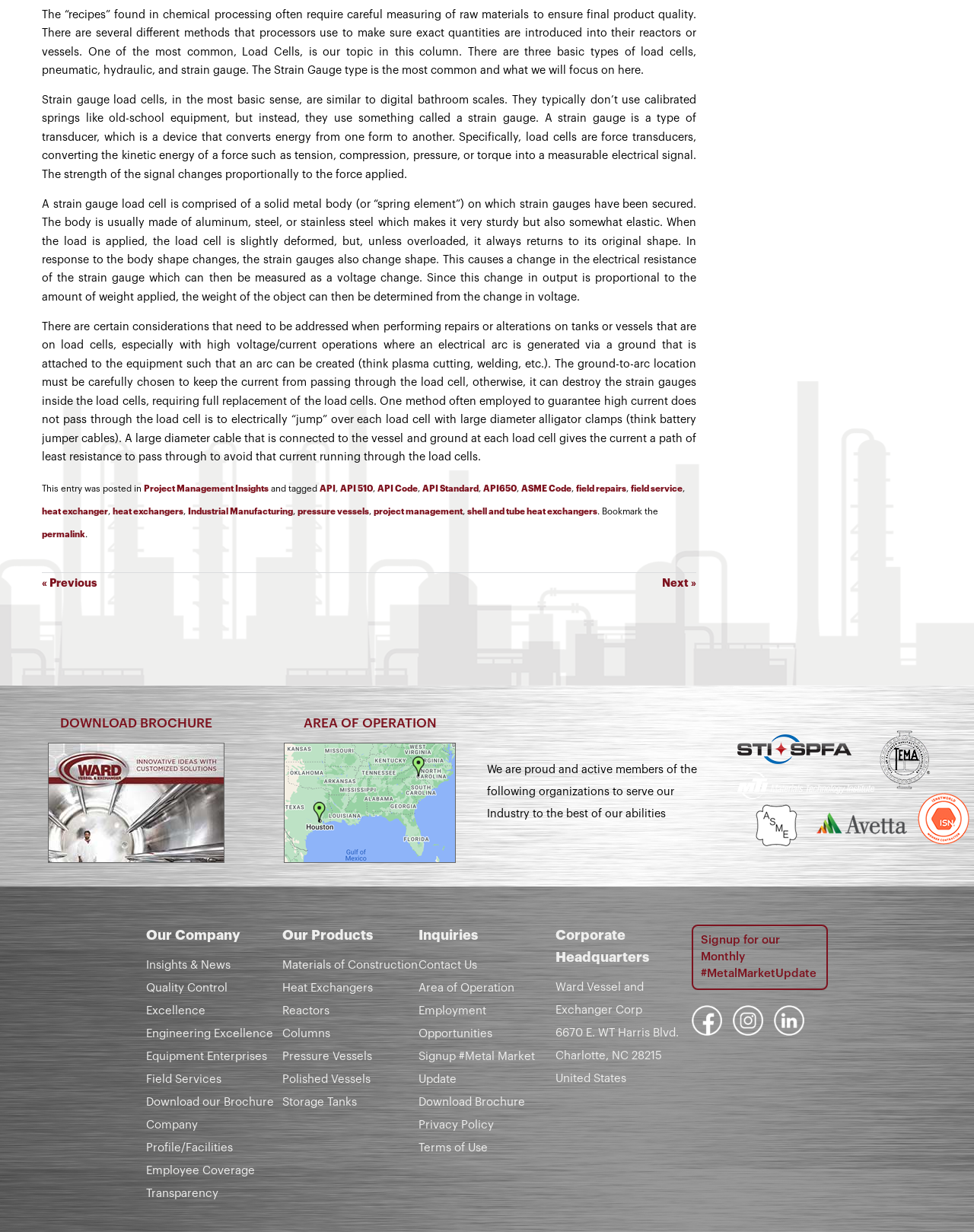Determine the bounding box coordinates of the UI element described by: "parent_node: AREA OF OPERATION".

[0.292, 0.693, 0.468, 0.702]